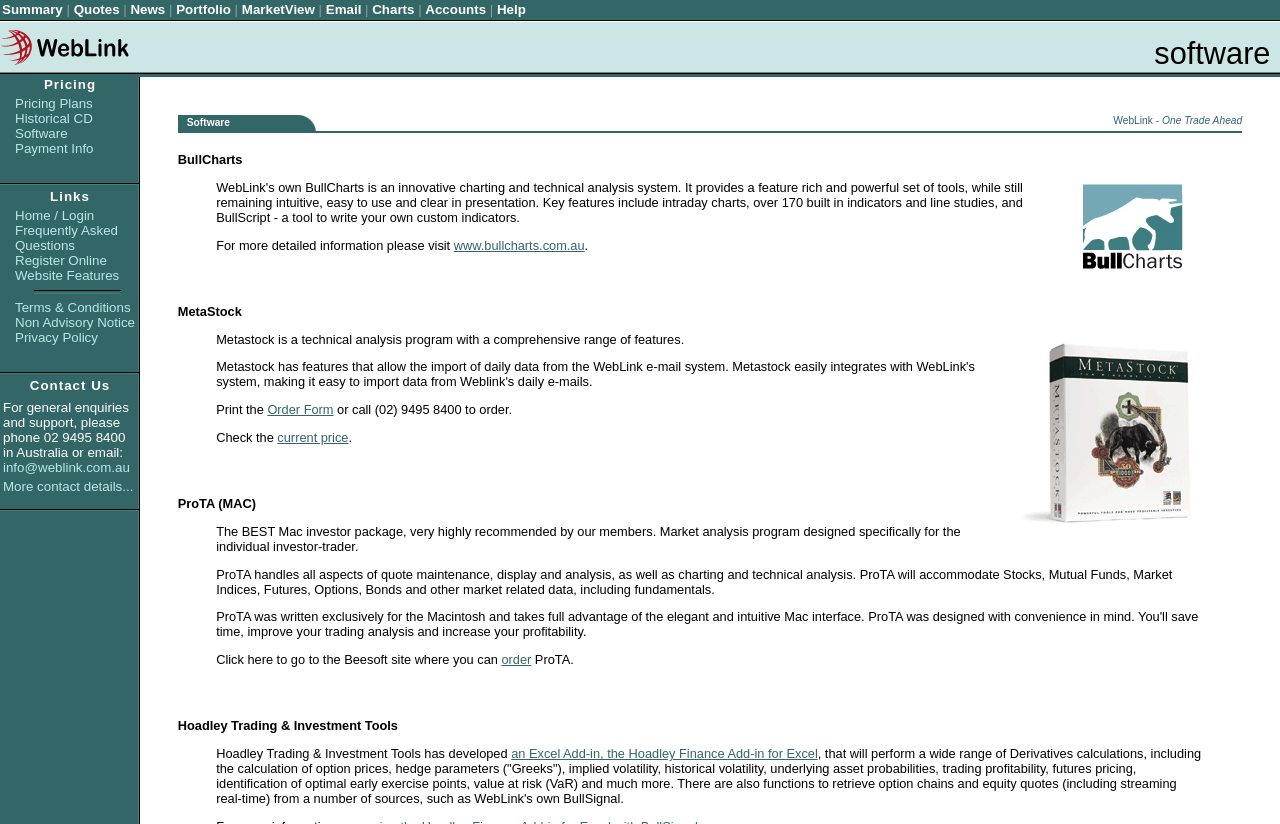Bounding box coordinates are to be given in the format (top-left x, top-left y, bottom-right x, bottom-right y). All values must be floating point numbers between 0 and 1. Provide the bounding box coordinate for the UI element described as: Frequently Asked Questions

[0.012, 0.271, 0.092, 0.307]